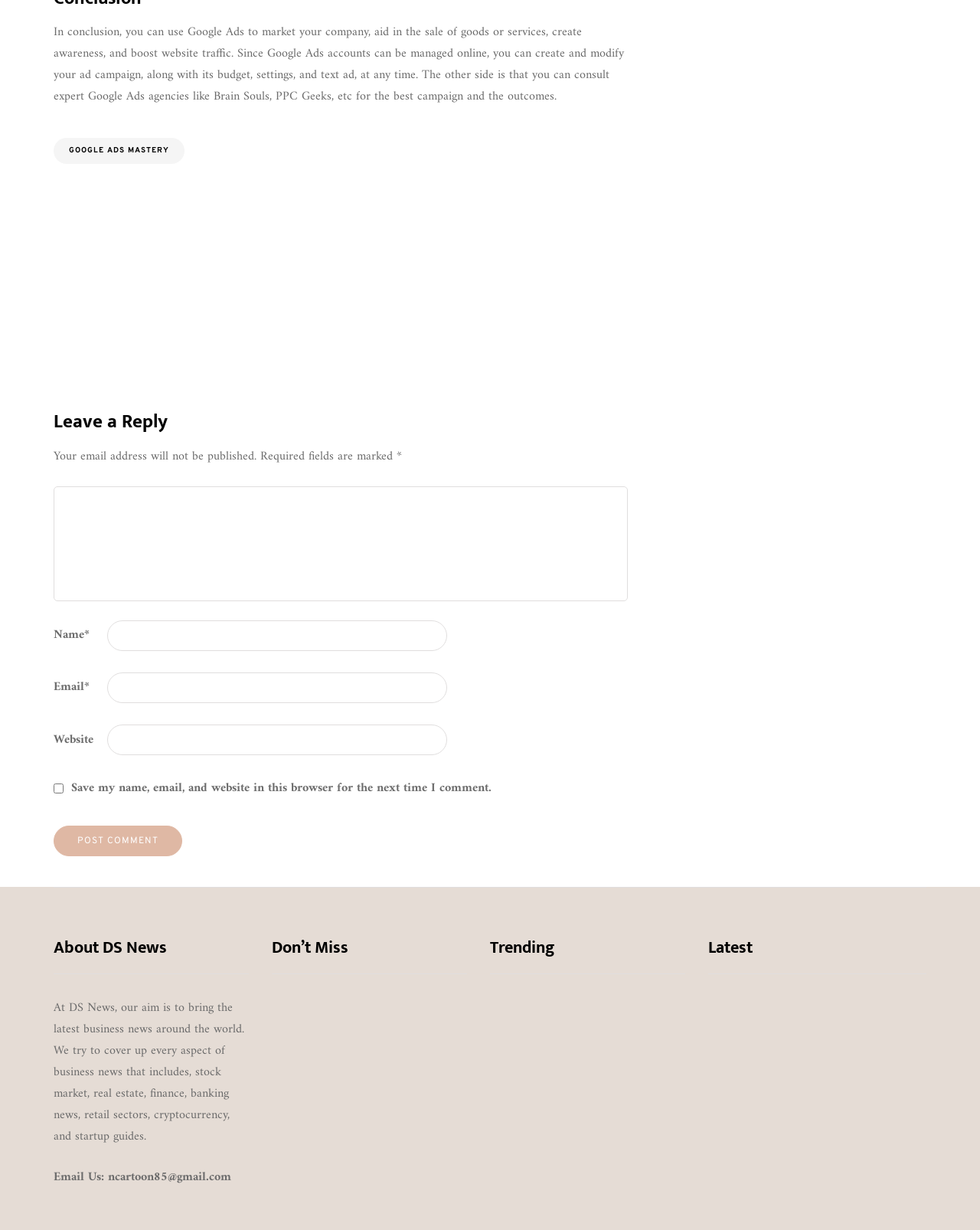Determine the bounding box coordinates of the clickable element necessary to fulfill the instruction: "Click on the 'Best Popeyes Menu Items (From a Nutritionist’s POV)' link". Provide the coordinates as four float numbers within the 0 to 1 range, i.e., [left, top, right, bottom].

[0.5, 0.889, 0.695, 0.922]